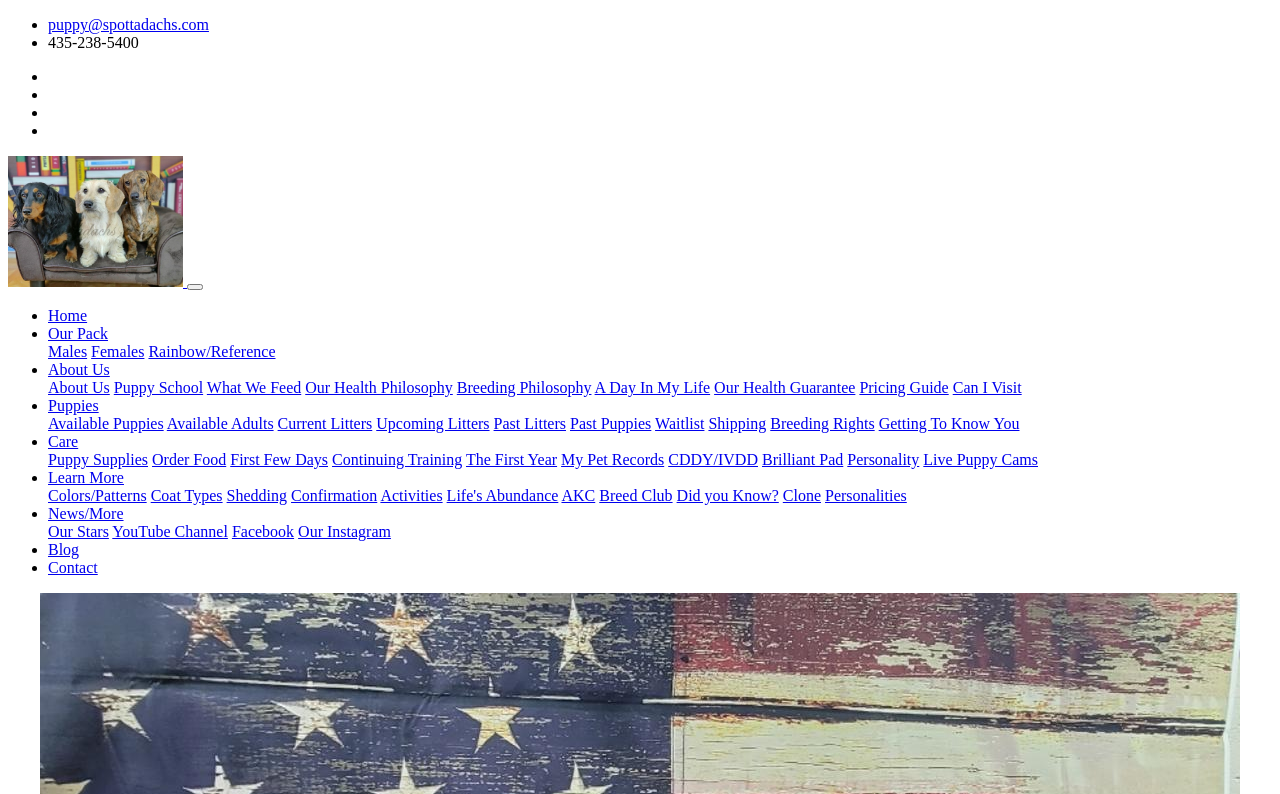What is the last menu item? Analyze the screenshot and reply with just one word or a short phrase.

News/More